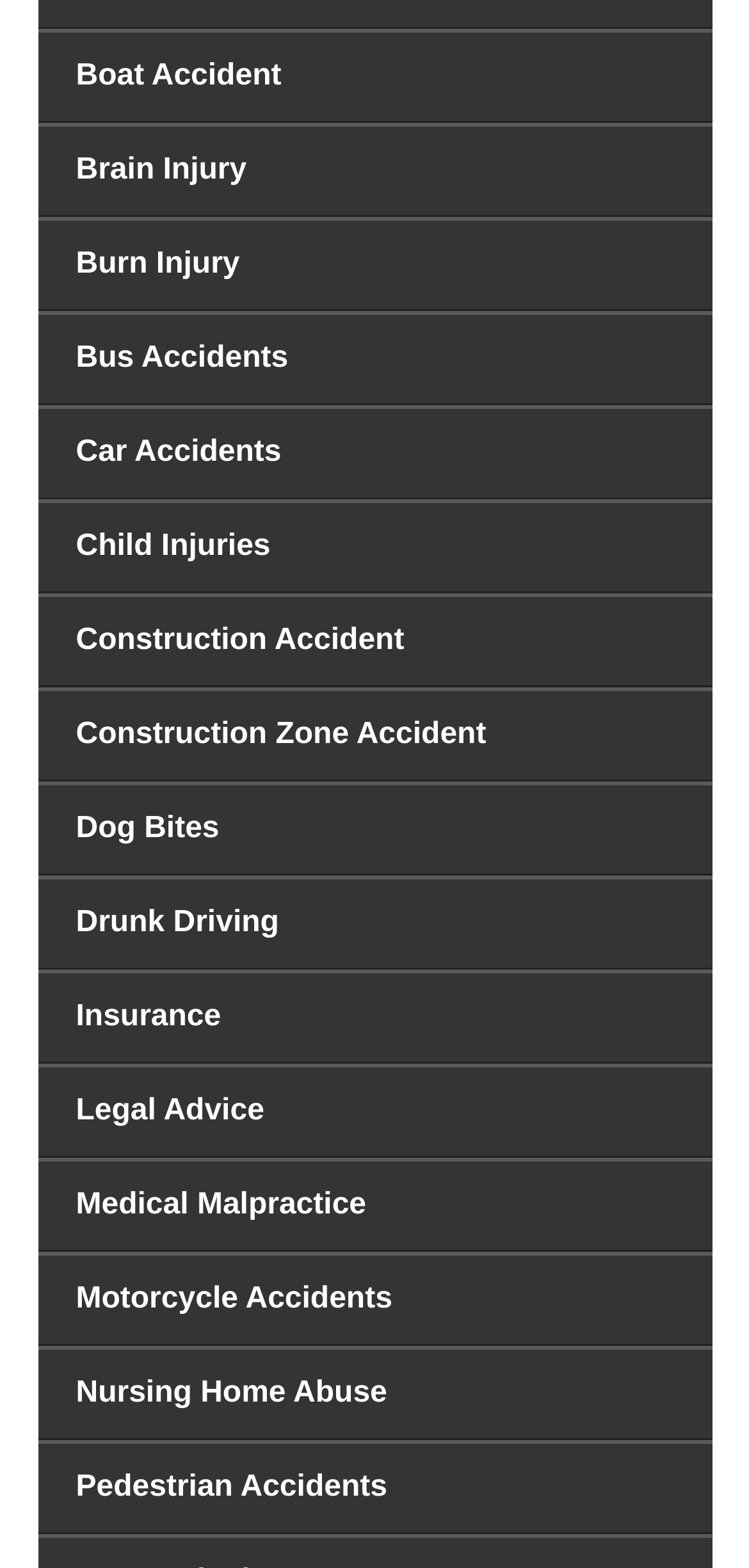Please identify the bounding box coordinates of the clickable area that will fulfill the following instruction: "Explore Construction Accident". The coordinates should be in the format of four float numbers between 0 and 1, i.e., [left, top, right, bottom].

[0.05, 0.381, 0.95, 0.439]